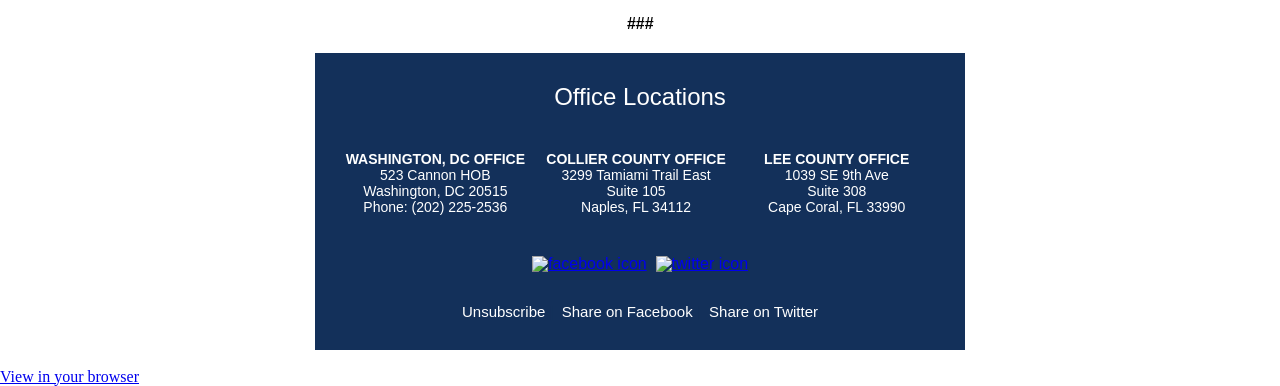Determine the bounding box coordinates for the UI element described. Format the coordinates as (top-left x, top-left y, bottom-right x, bottom-right y) and ensure all values are between 0 and 1. Element description: View in your browser

[0.0, 0.952, 0.109, 0.996]